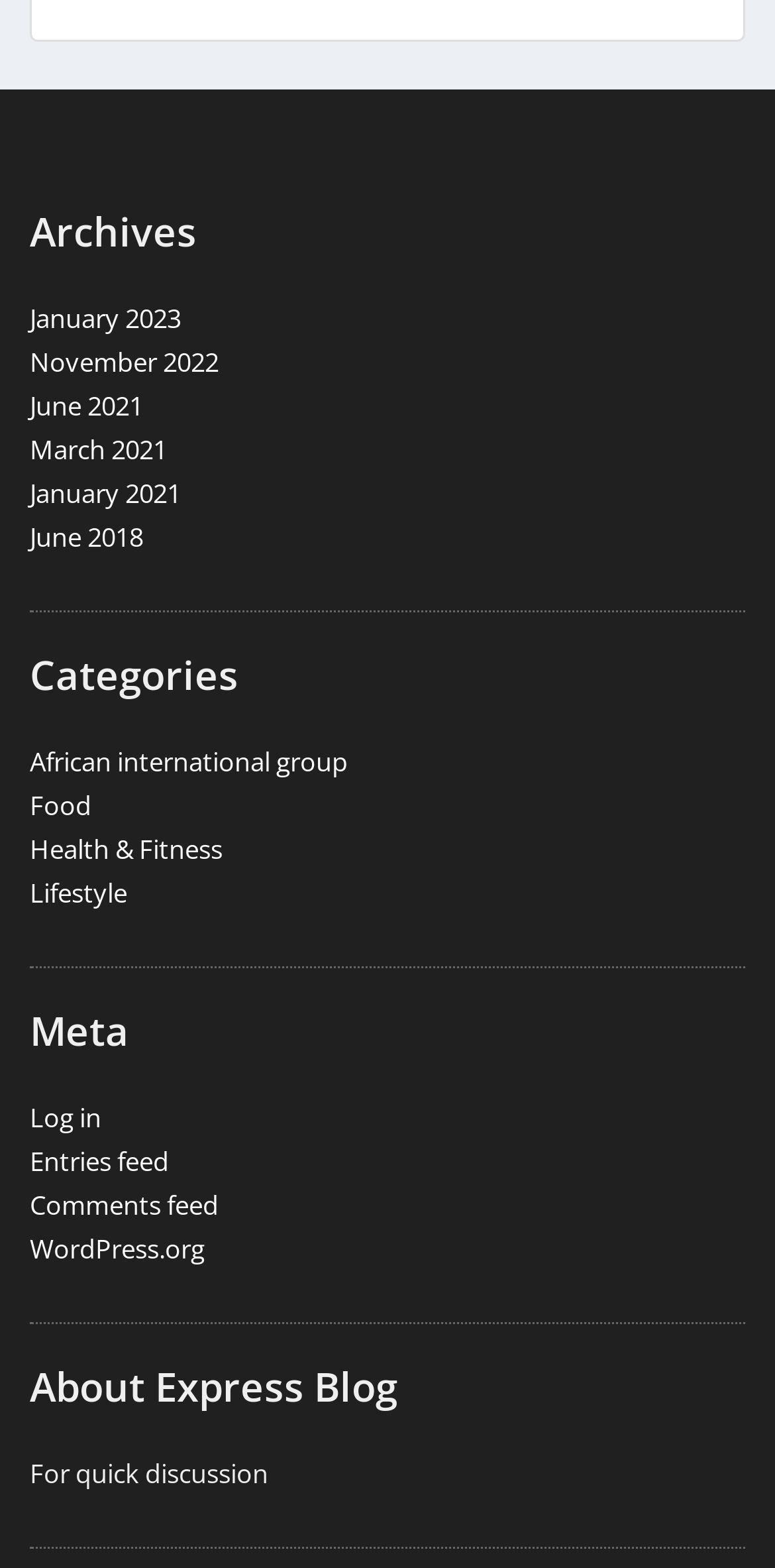Pinpoint the bounding box coordinates of the clickable area needed to execute the instruction: "Browse African international group category". The coordinates should be specified as four float numbers between 0 and 1, i.e., [left, top, right, bottom].

[0.038, 0.475, 0.449, 0.497]